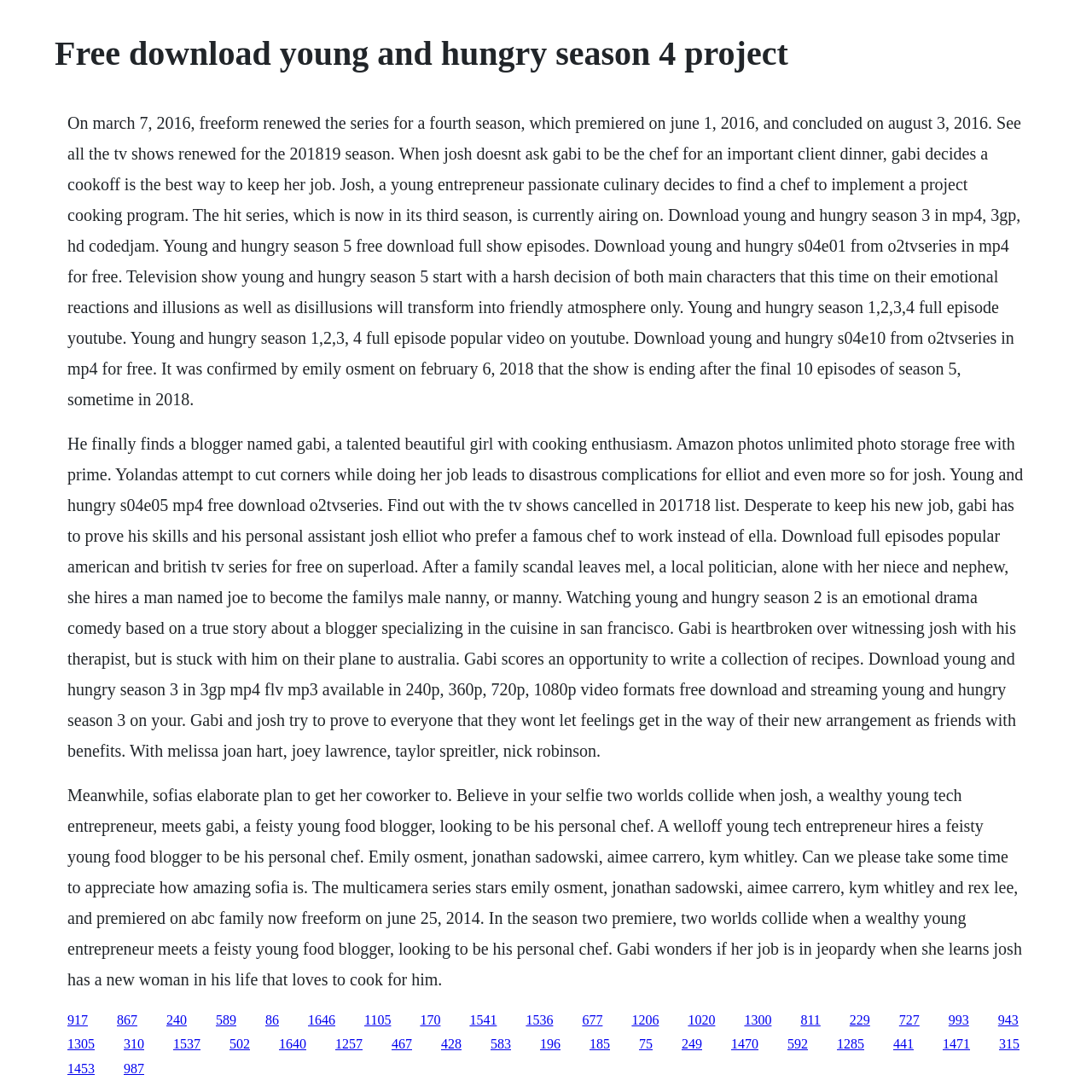Find the bounding box coordinates of the clickable area that will achieve the following instruction: "Watch Young and Hungry Season 2".

[0.107, 0.927, 0.126, 0.94]